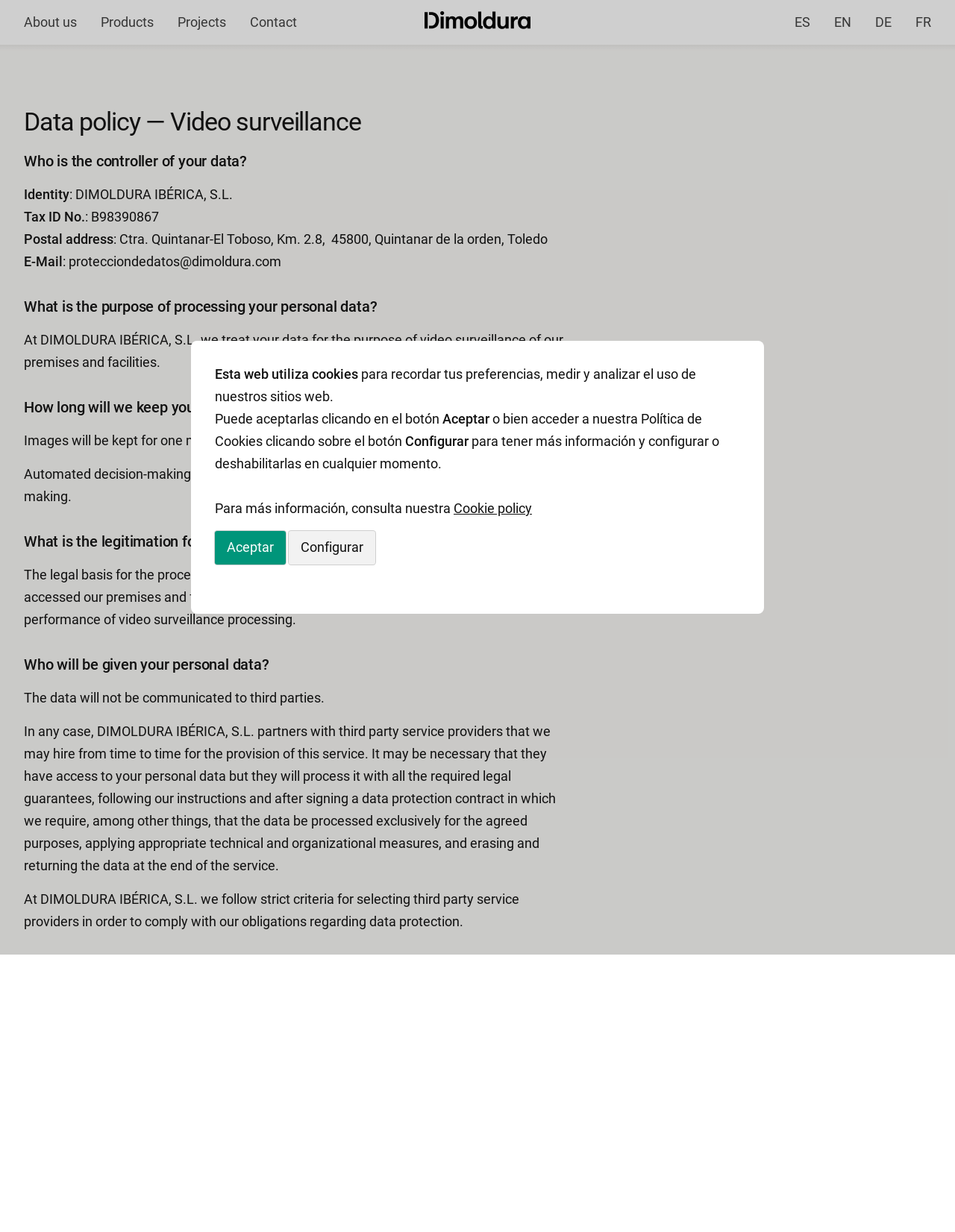Please determine the bounding box coordinates for the UI element described as: "About us".

[0.012, 0.0, 0.093, 0.036]